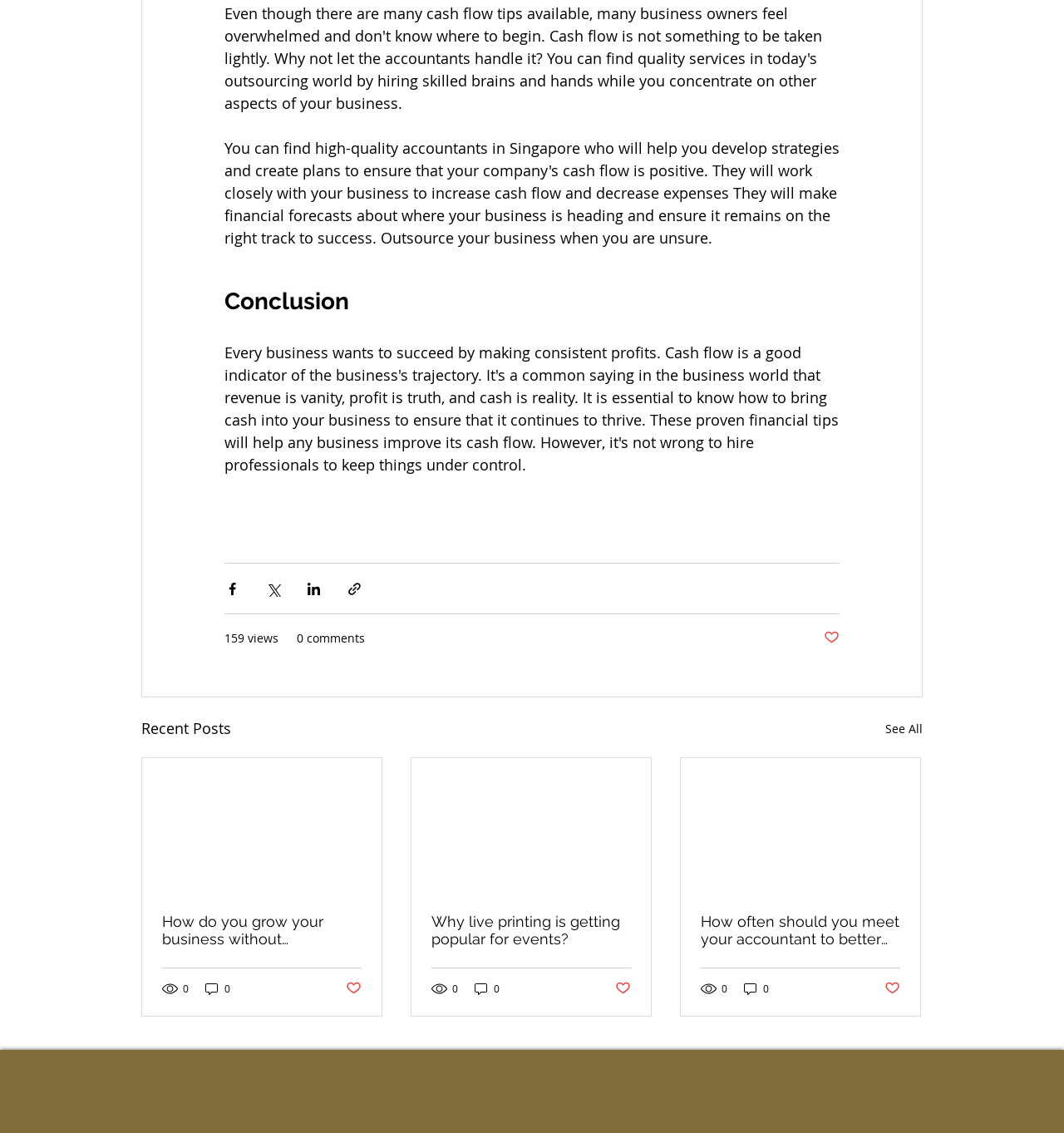How many views does the second article have? Analyze the screenshot and reply with just one word or a short phrase.

0 views